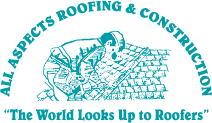Explain the image thoroughly, mentioning every notable detail.

The image features the logo of "All Aspects Roofing & Construction," prominently displaying the name in an arched format at the top. Below the name, an illustration depicts a roofer in action, expertly working on a roof. Accompanying the logo is the slogan, "The World Looks Up to Roofers," emphasizing the importance and skill of roofing professionals. The design uses a teal color scheme, enhancing visibility and recognition, making it an effective representation of the company's dedication to quality roofing services.